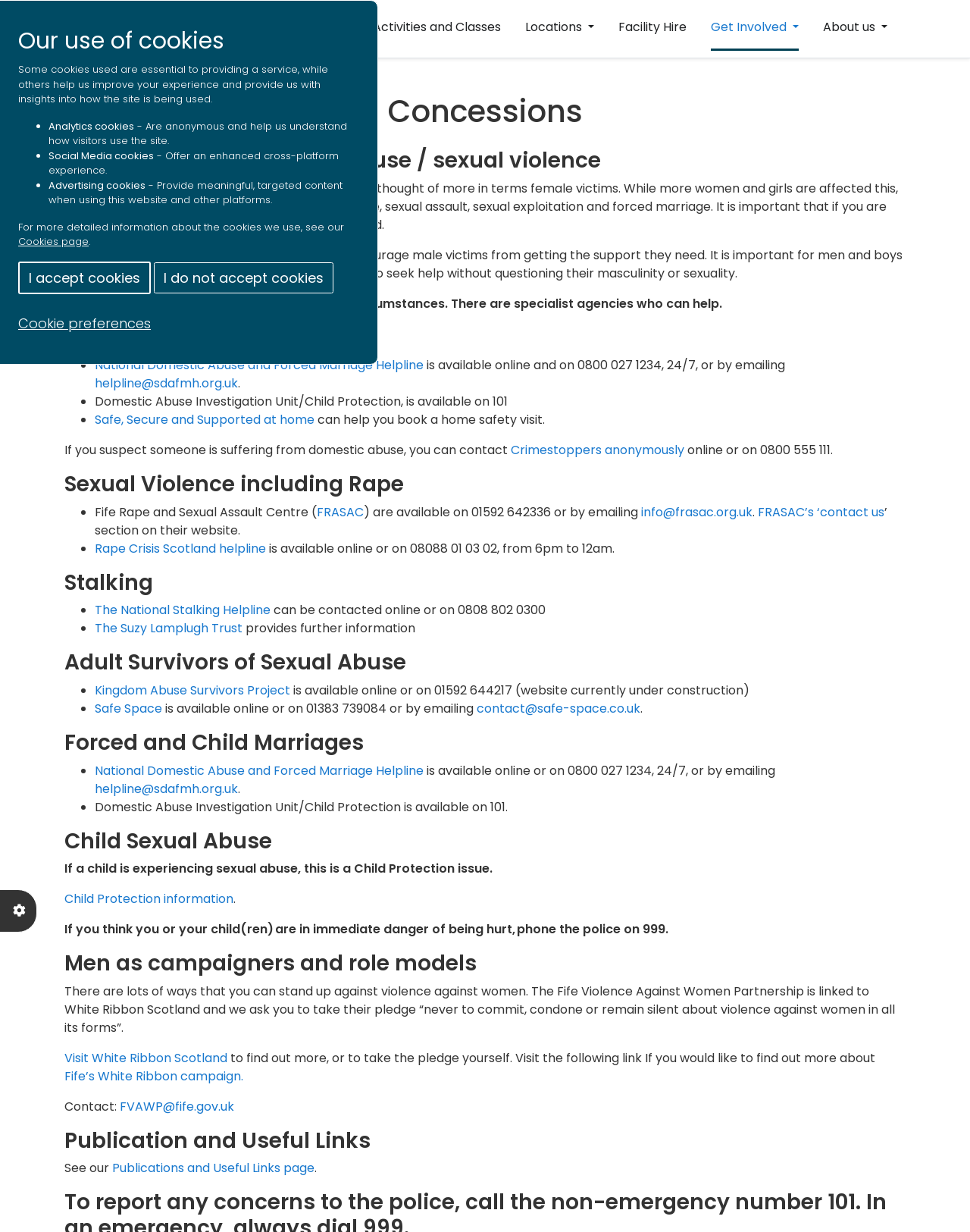Locate the bounding box coordinates of the clickable area needed to fulfill the instruction: "Click Fife Council logo".

[0.066, 0.005, 0.152, 0.042]